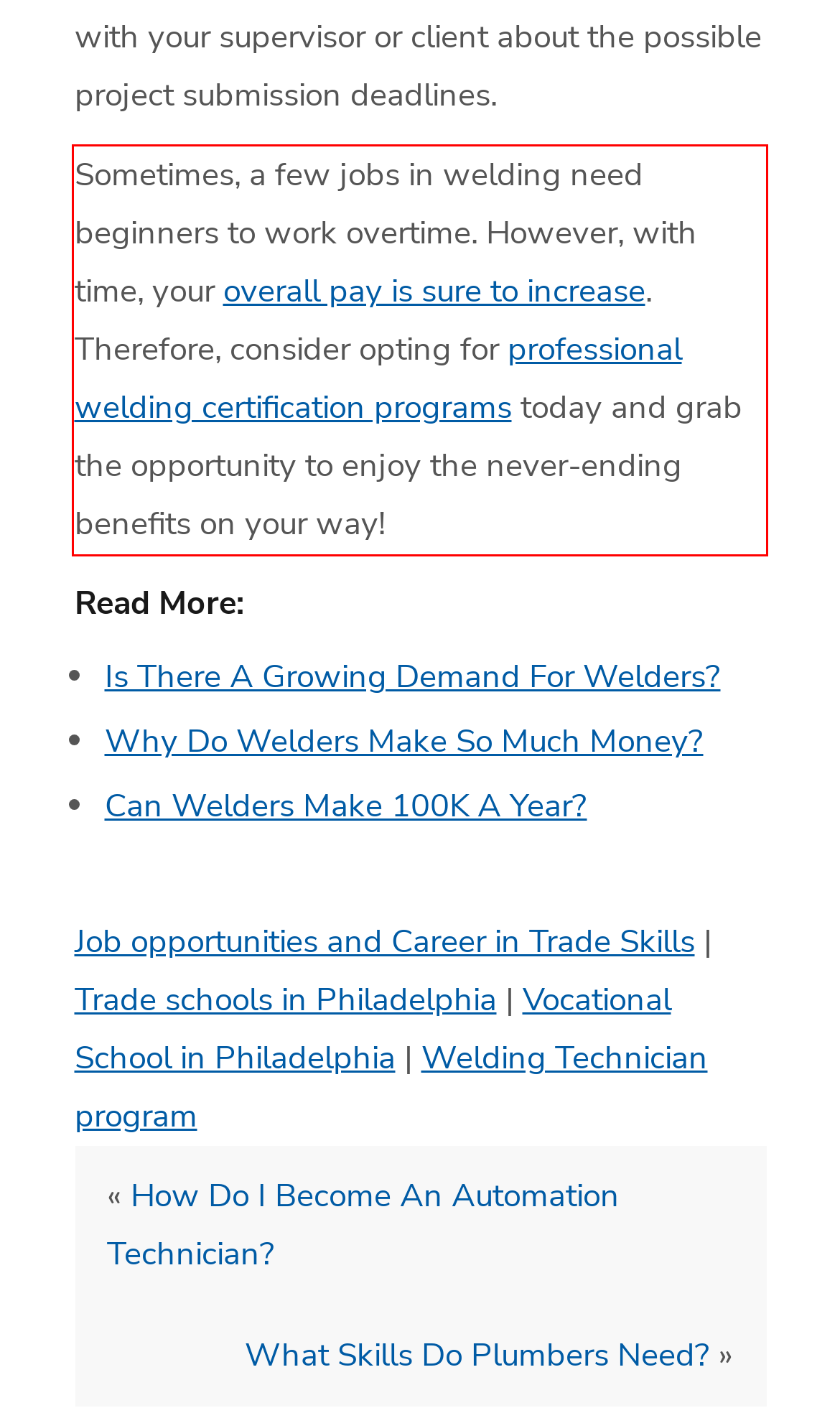Analyze the screenshot of a webpage where a red rectangle is bounding a UI element. Extract and generate the text content within this red bounding box.

Sometimes, a few jobs in welding need beginners to work overtime. However, with time, your overall pay is sure to increase. Therefore, consider opting for professional welding certification programs today and grab the opportunity to enjoy the never-ending benefits on your way!